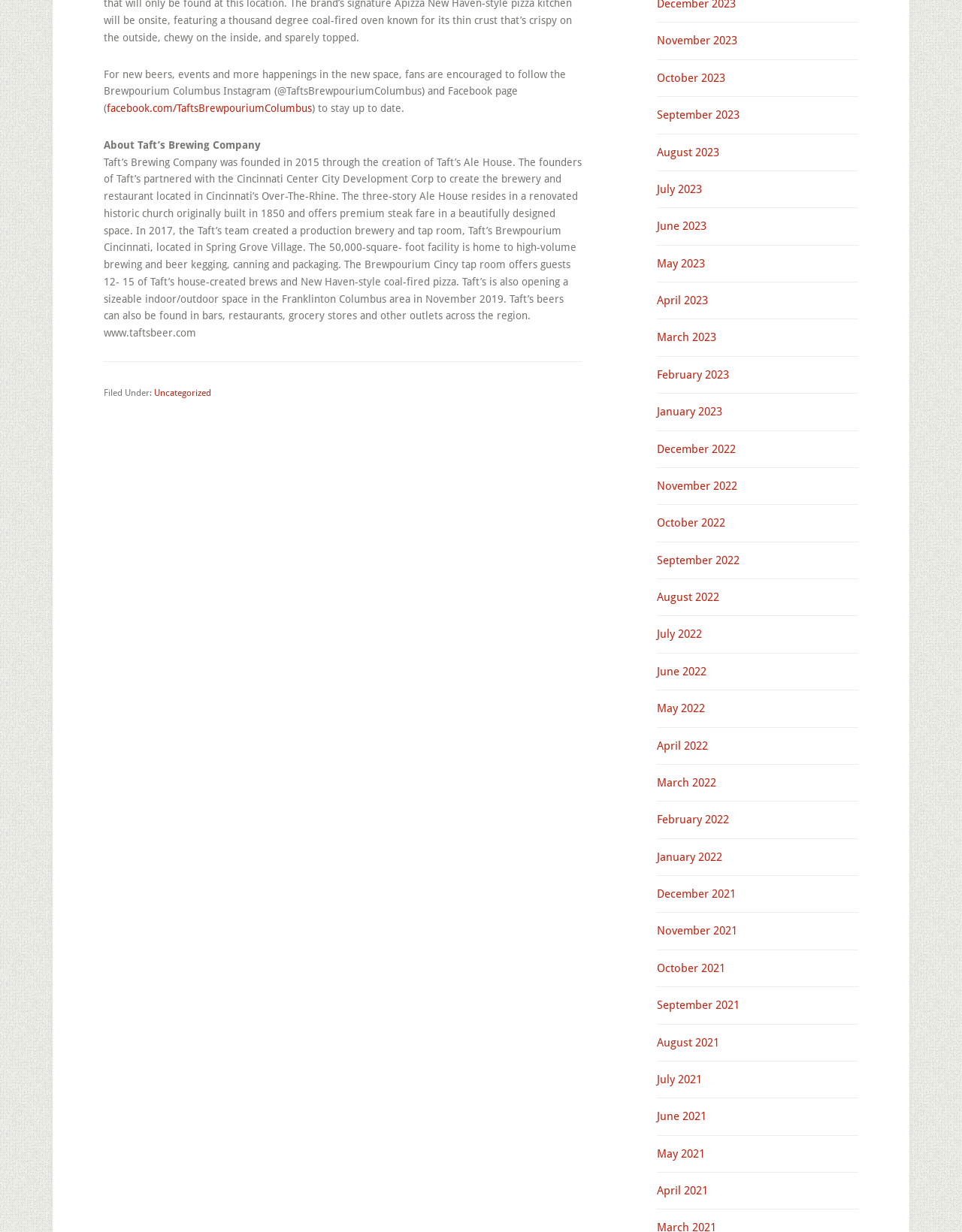What is the name of the brewery?
Please answer the question with a detailed response using the information from the screenshot.

The name of the brewery can be found in the StaticText element with the text 'About Taft’s Brewing Company'. This element is a child of the Root Element and has a bounding box coordinate of [0.108, 0.113, 0.271, 0.122]. The text following this element describes the history and details of the brewery, confirming that the name of the brewery is indeed Taft's Brewing Company.